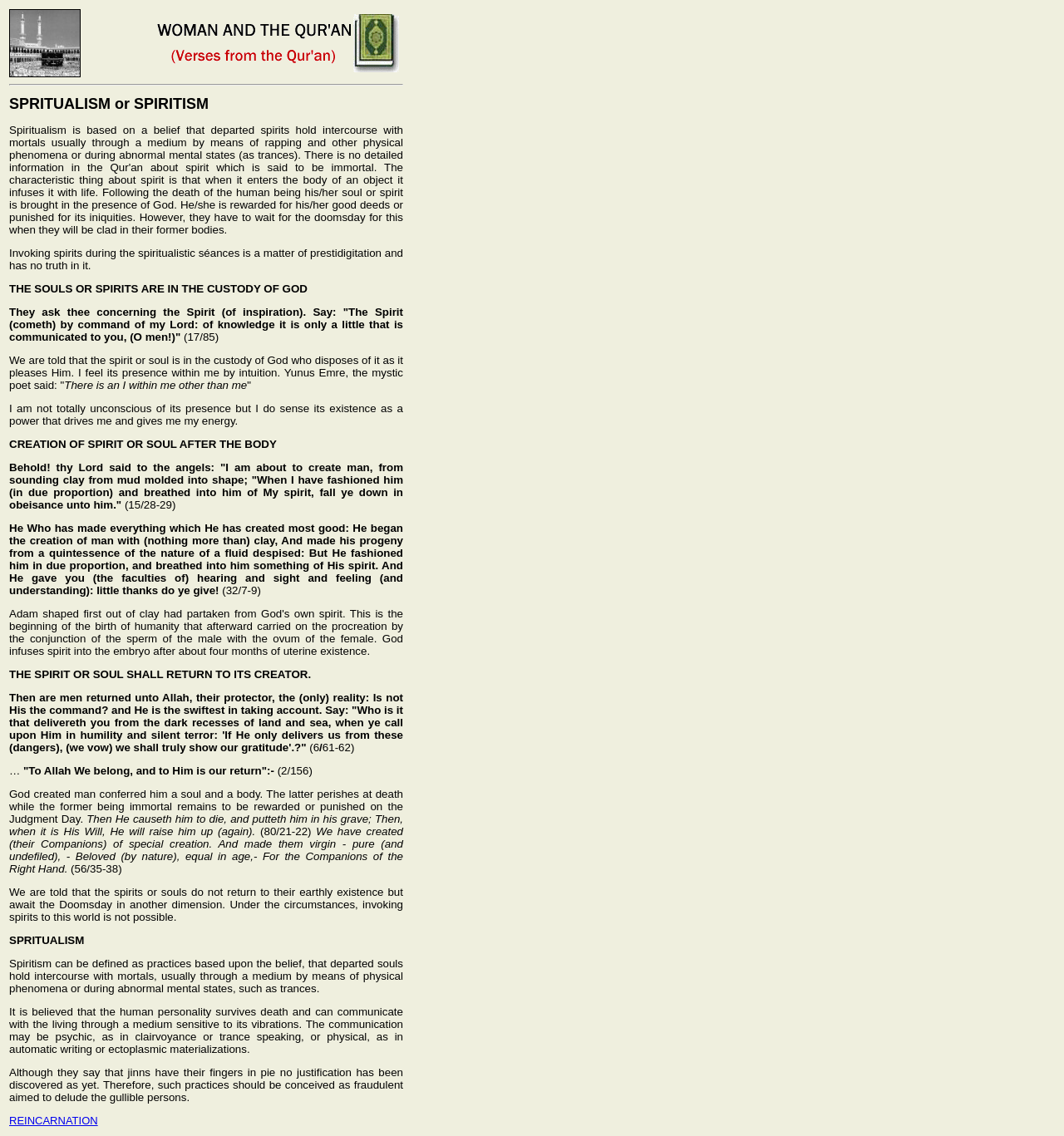Based on the element description "REINCARNATION", predict the bounding box coordinates of the UI element.

[0.009, 0.981, 0.092, 0.992]